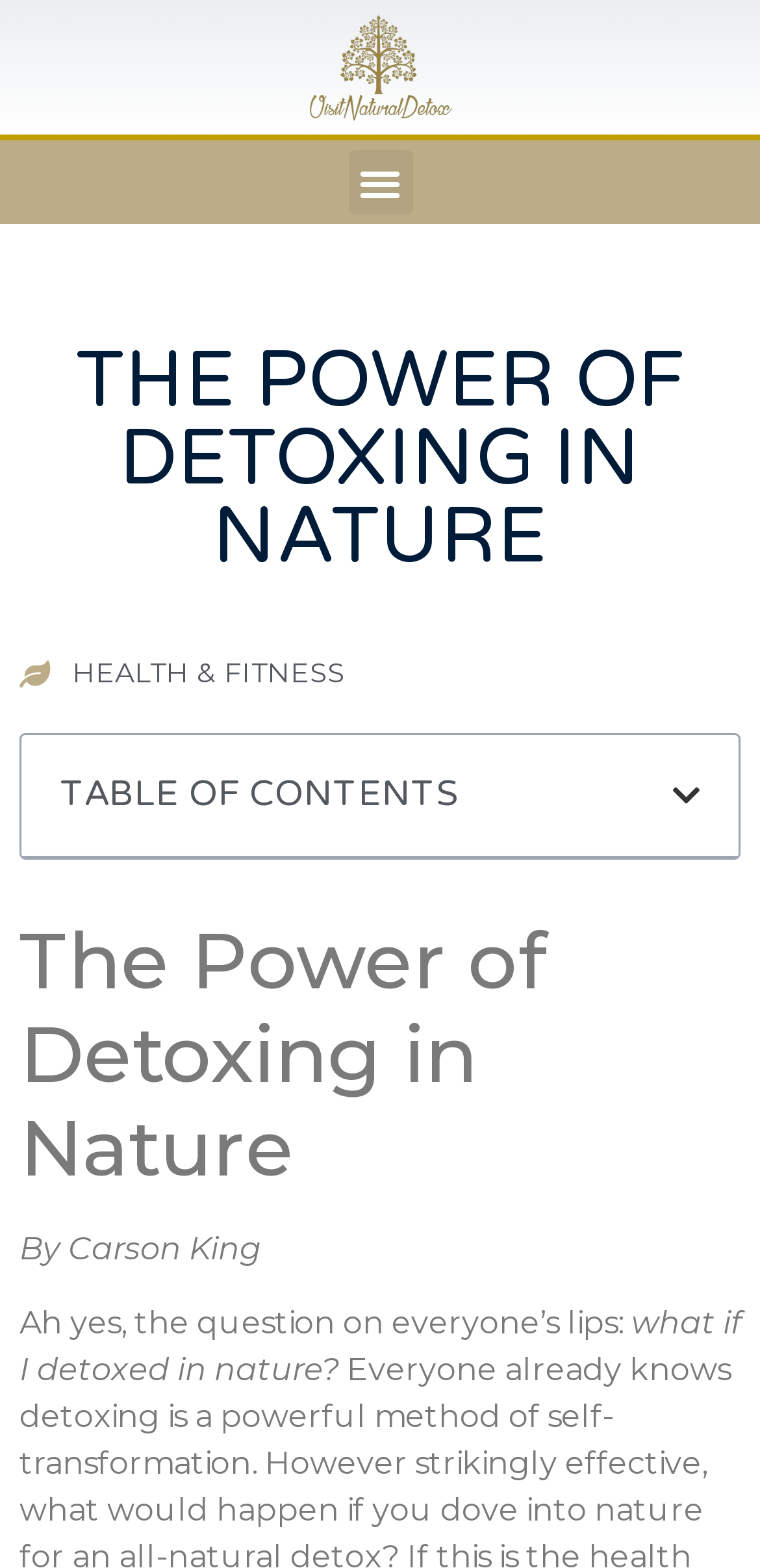From the details in the image, provide a thorough response to the question: What is the first topic mentioned in the table of contents?

I looked at the table of contents section, which is below the main heading, and found the first topic mentioned is 'HEALTH & FITNESS', which is a link.